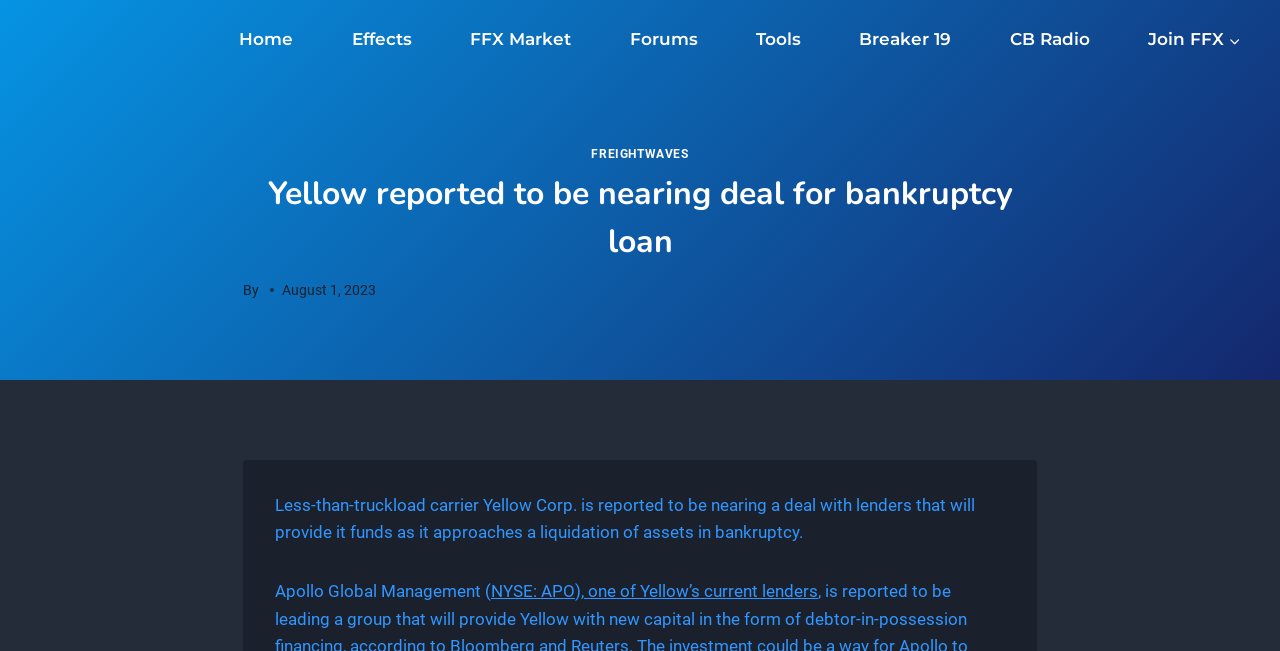Pinpoint the bounding box coordinates of the element that must be clicked to accomplish the following instruction: "Read about Yellow reported to be nearing deal for bankruptcy loan". The coordinates should be in the format of four float numbers between 0 and 1, i.e., [left, top, right, bottom].

[0.19, 0.261, 0.81, 0.409]